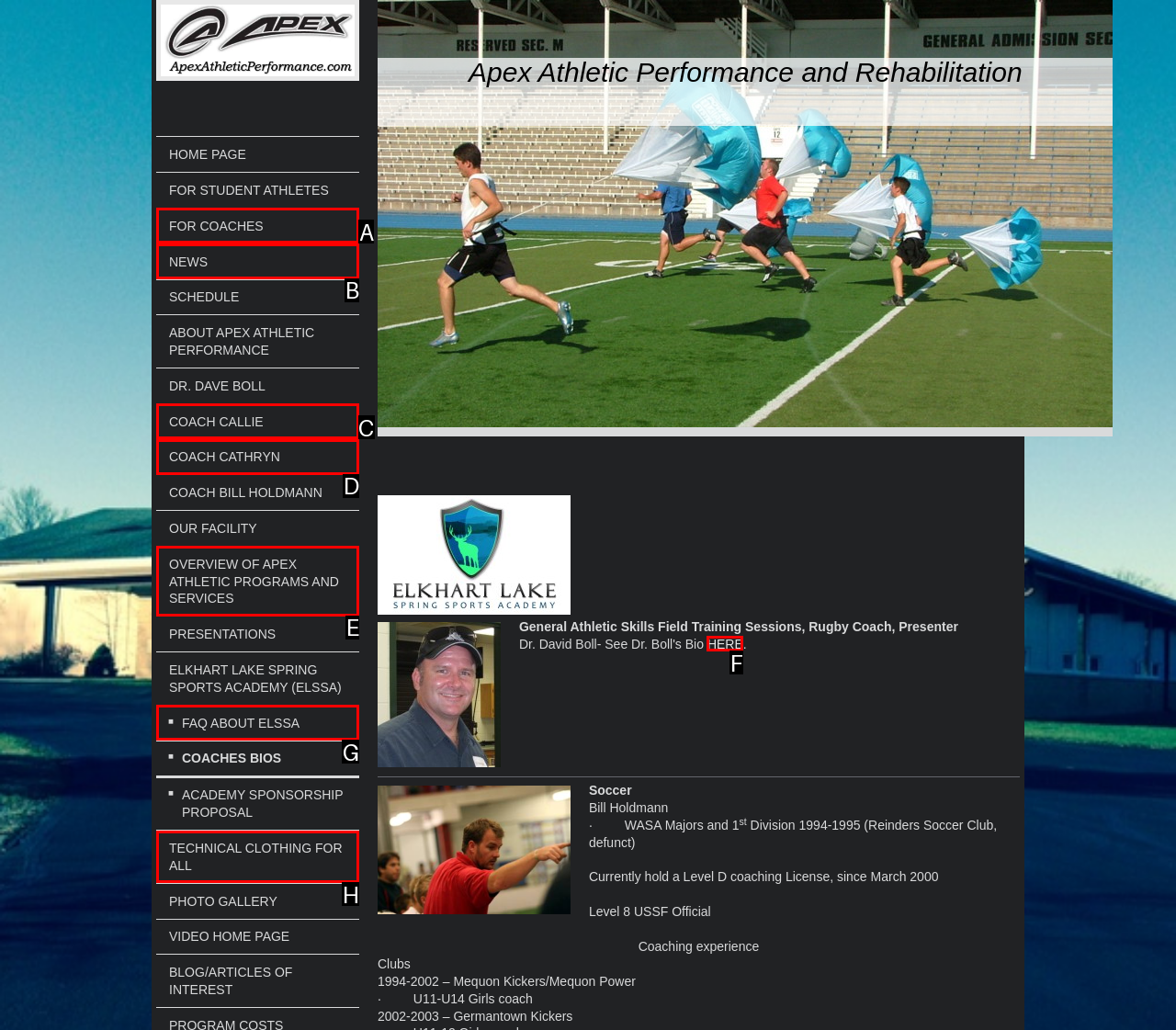Identify the letter of the correct UI element to fulfill the task: View the COACH CALLIE bio from the given options in the screenshot.

C